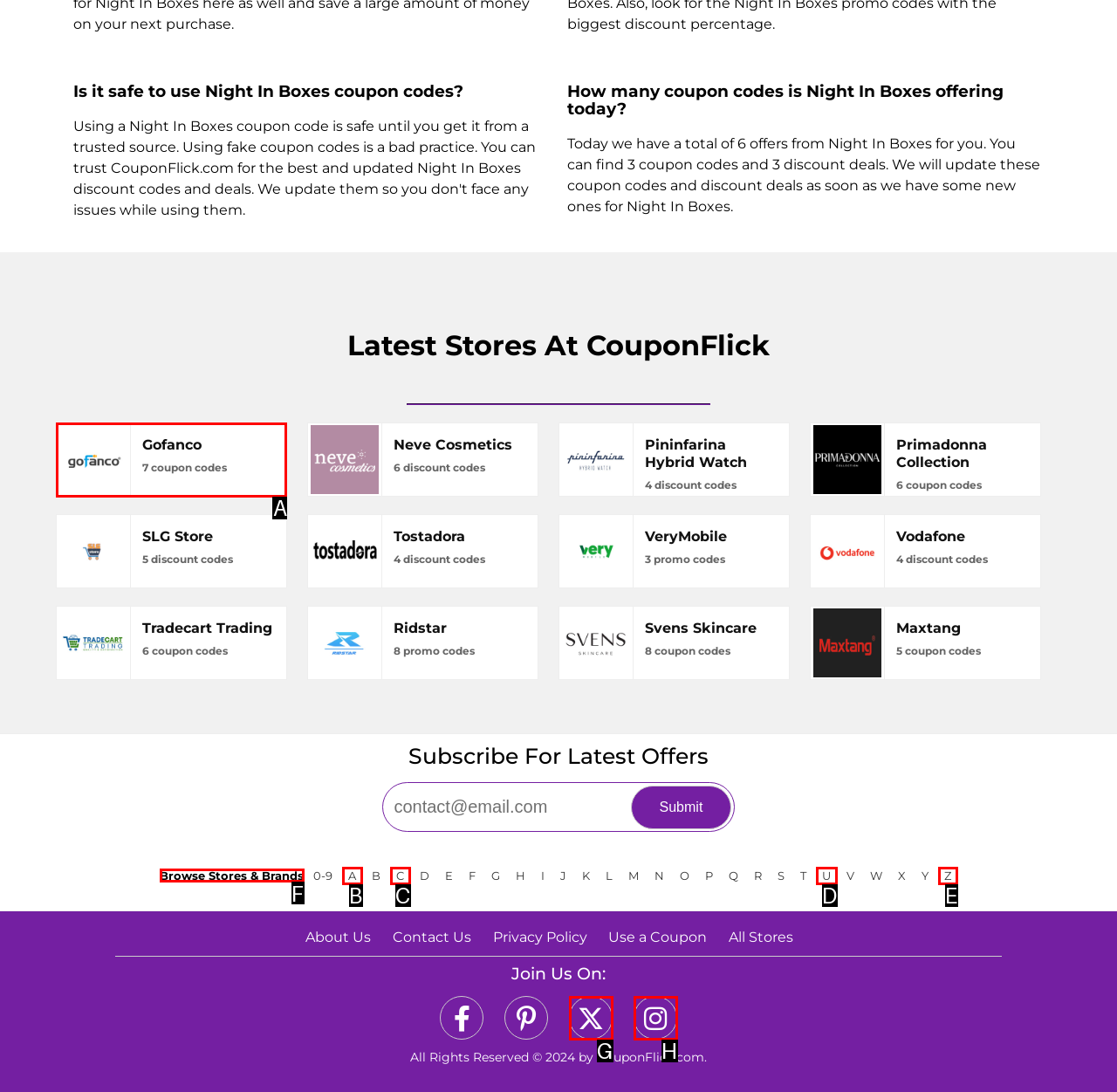Identify which HTML element to click to fulfill the following task: Browse Stores & Brands. Provide your response using the letter of the correct choice.

F